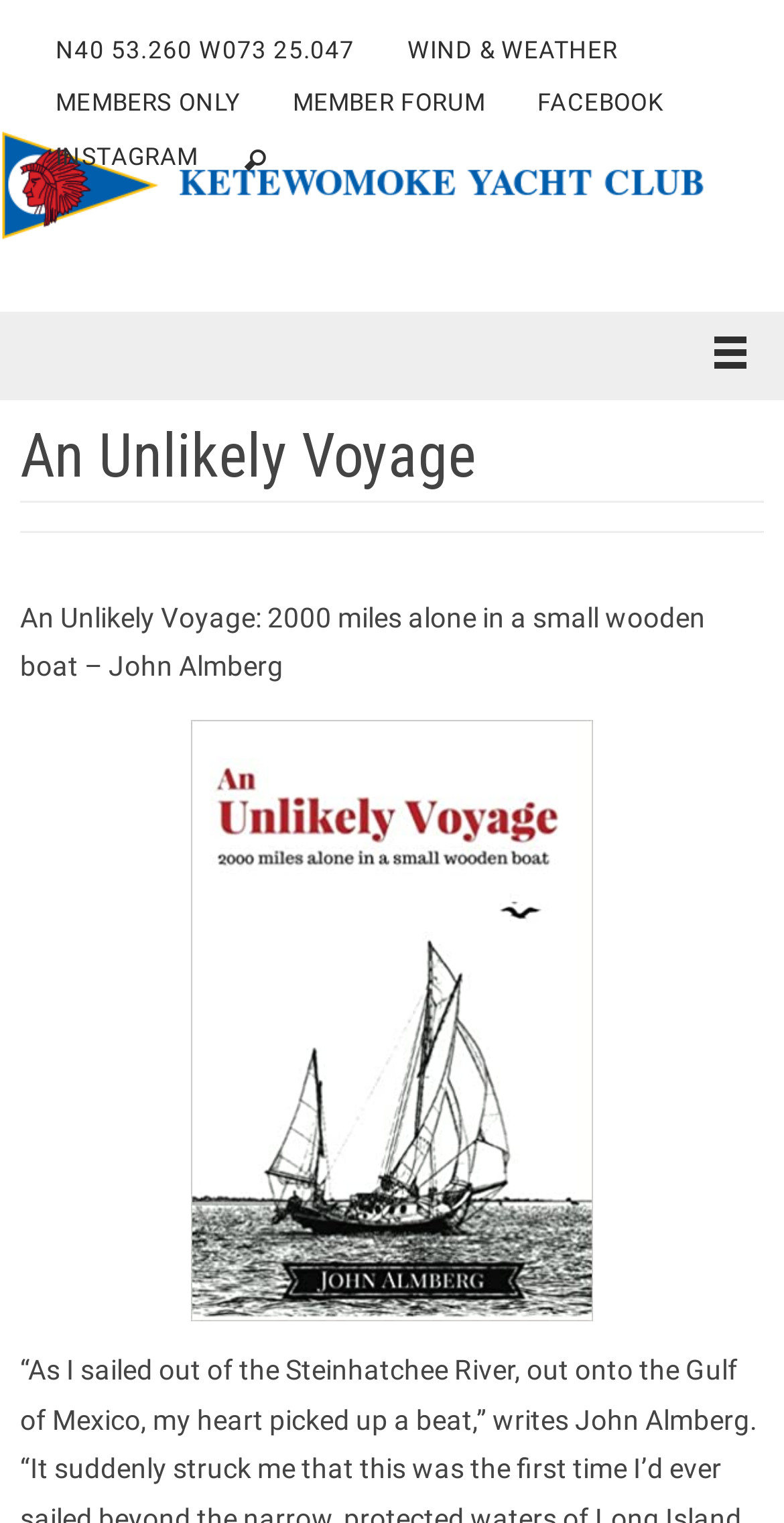Determine the bounding box coordinates of the section to be clicked to follow the instruction: "Read about An Unlikely Voyage". The coordinates should be given as four float numbers between 0 and 1, formatted as [left, top, right, bottom].

[0.026, 0.276, 0.974, 0.324]